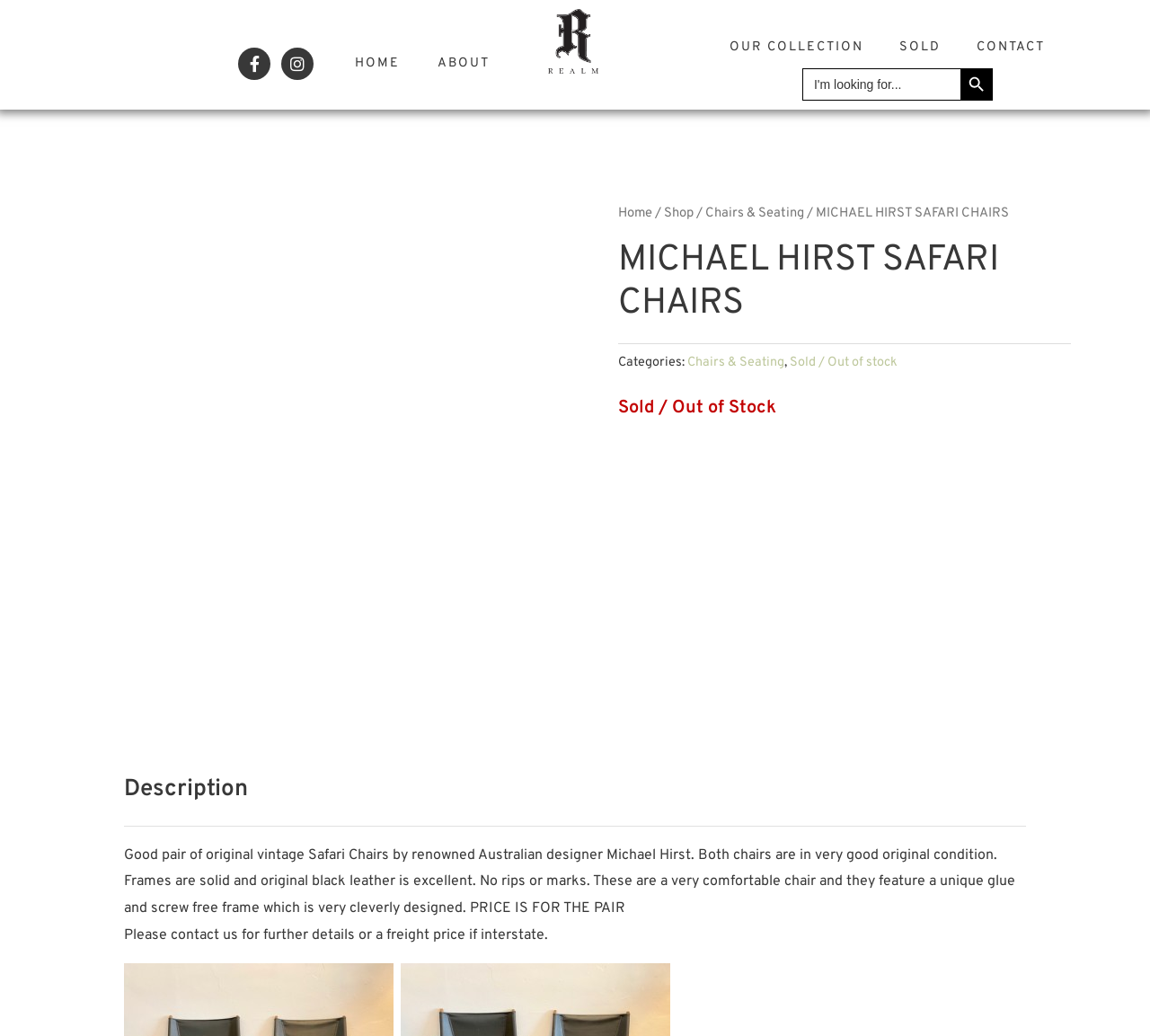Identify the bounding box coordinates of the section that should be clicked to achieve the task described: "View our collection".

[0.619, 0.026, 0.766, 0.066]